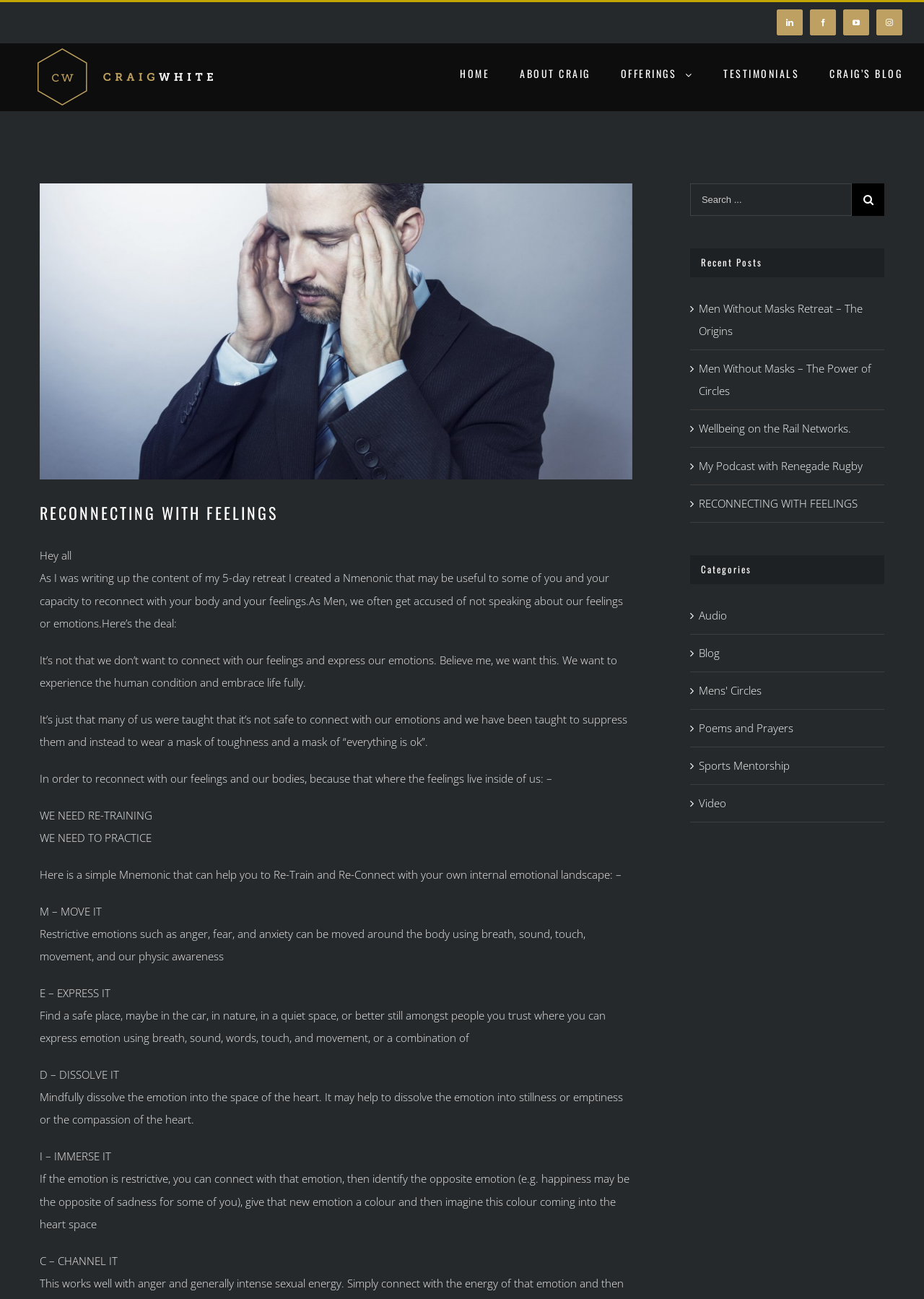Indicate the bounding box coordinates of the clickable region to achieve the following instruction: "Read the recent post 'Men Without Masks Retreat – The Origins'."

[0.756, 0.232, 0.934, 0.26]